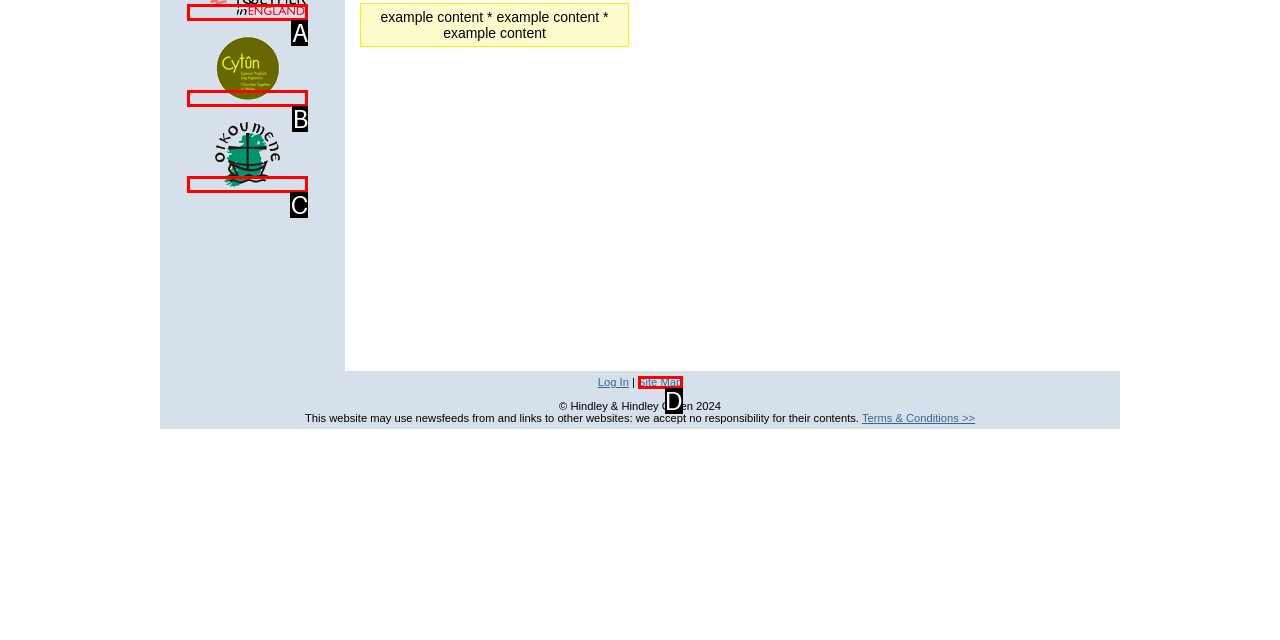Find the HTML element that corresponds to the description: alt="CTE logo". Indicate your selection by the letter of the appropriate option.

A